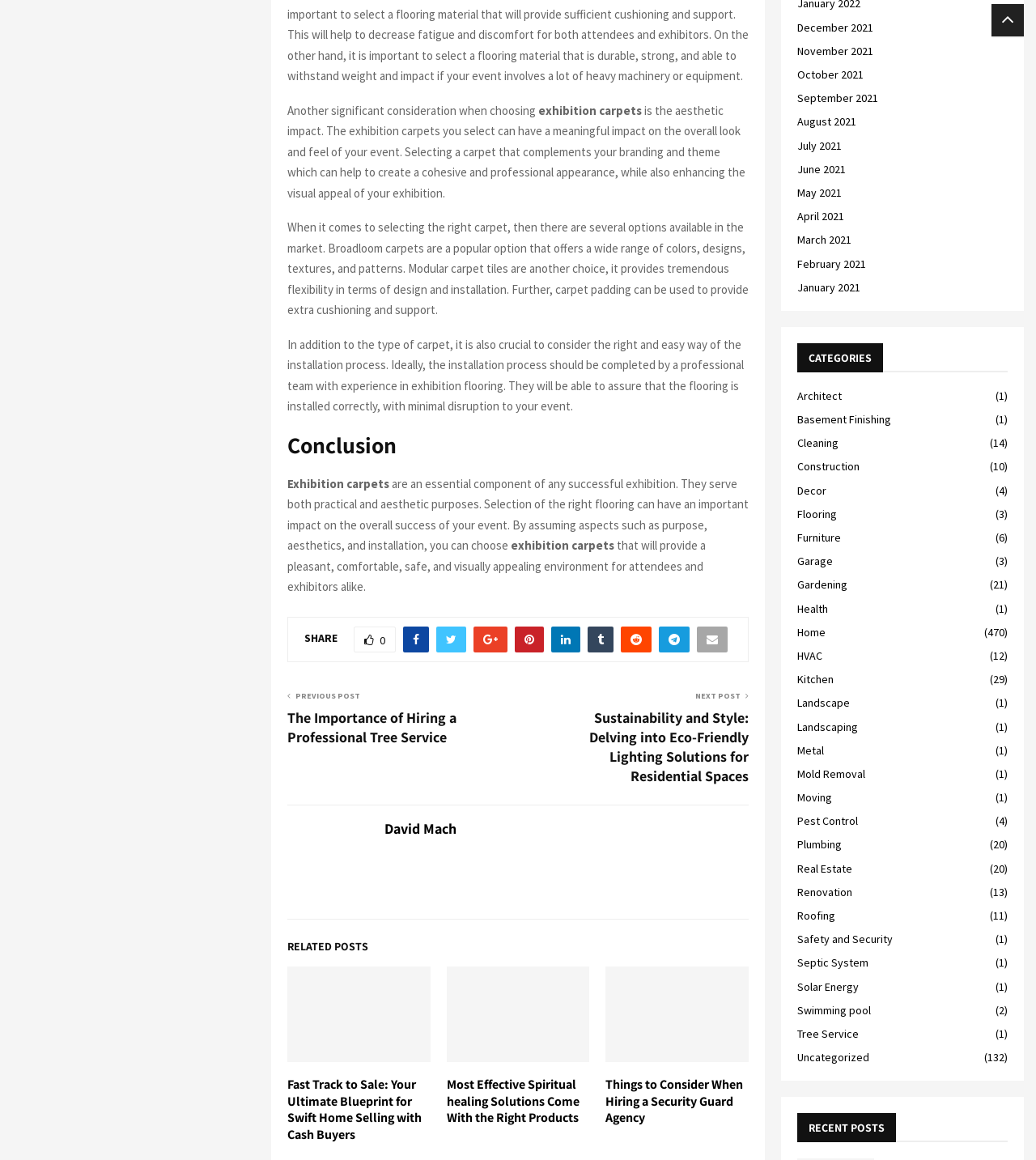What is the title of the previous post?
Answer briefly with a single word or phrase based on the image.

The Importance of Hiring a Professional Tree Service